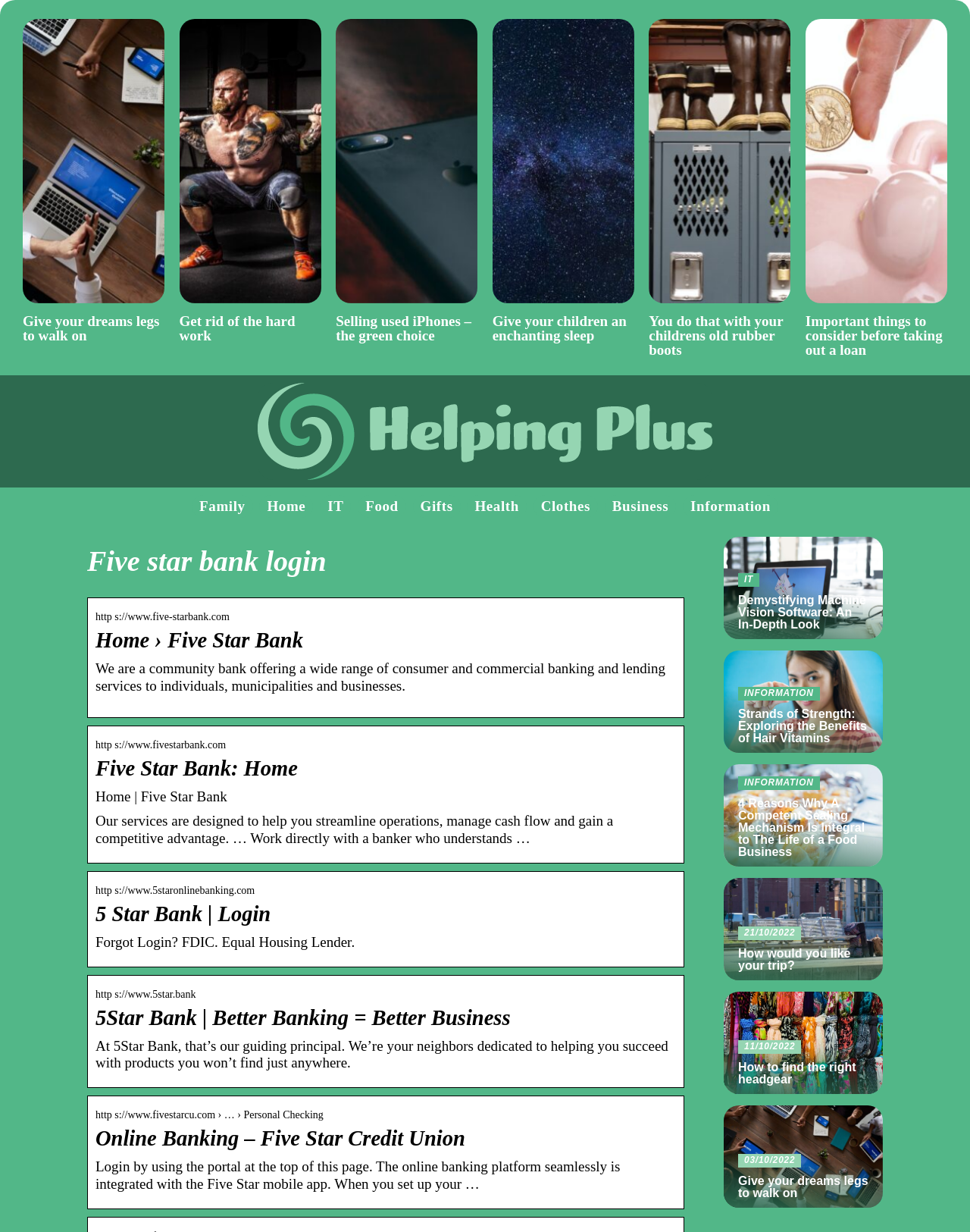What is the name of the bank on this webpage?
Could you answer the question in a detailed manner, providing as much information as possible?

I determined the answer by looking at the heading elements on the webpage, specifically the one with the text 'Five star bank login' and 'Five Star Bank: Home'. This suggests that the webpage is related to a bank called Five Star Bank.